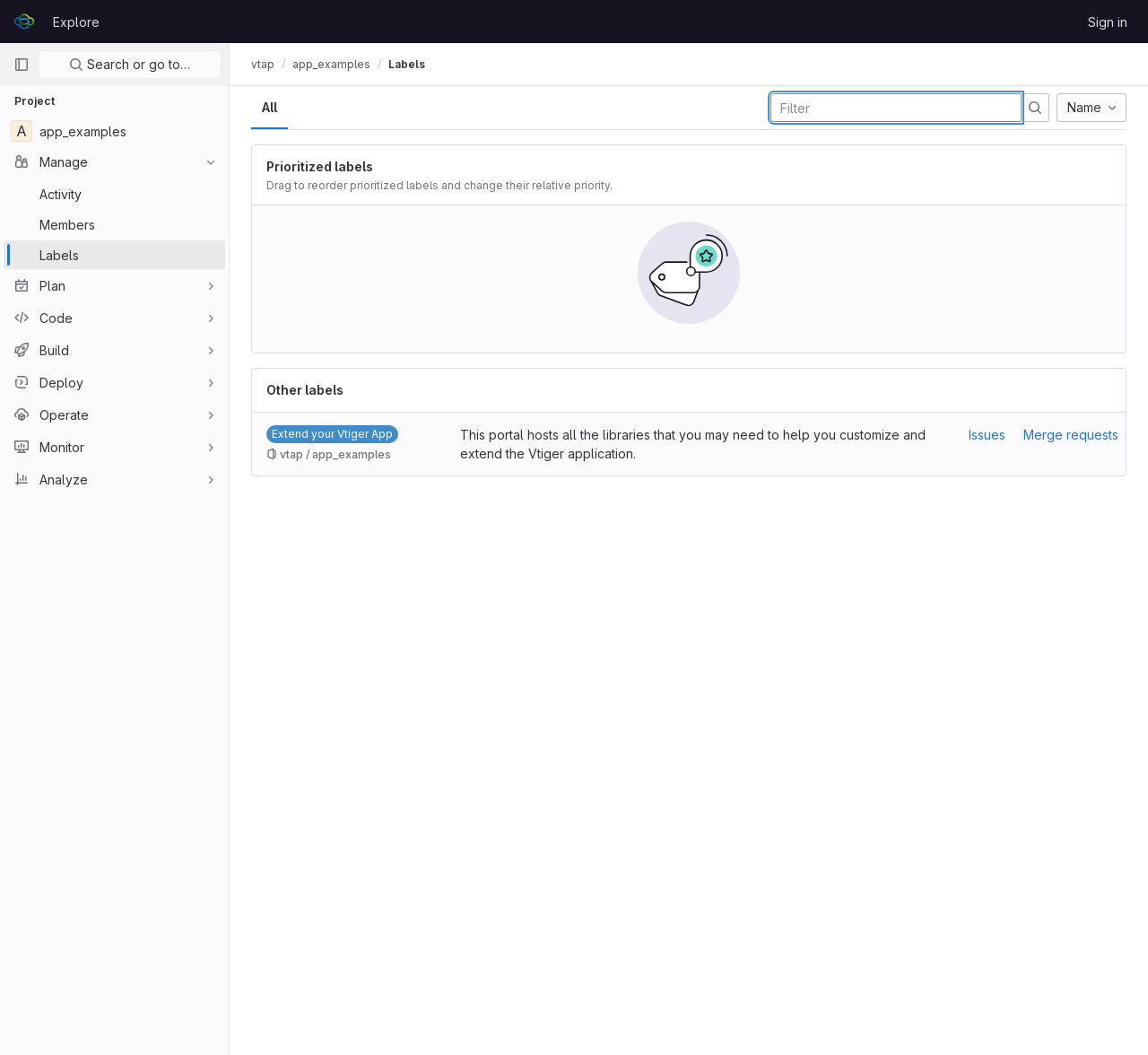Respond to the following question with a brief word or phrase:
What is the name of the application being customized?

Vtiger